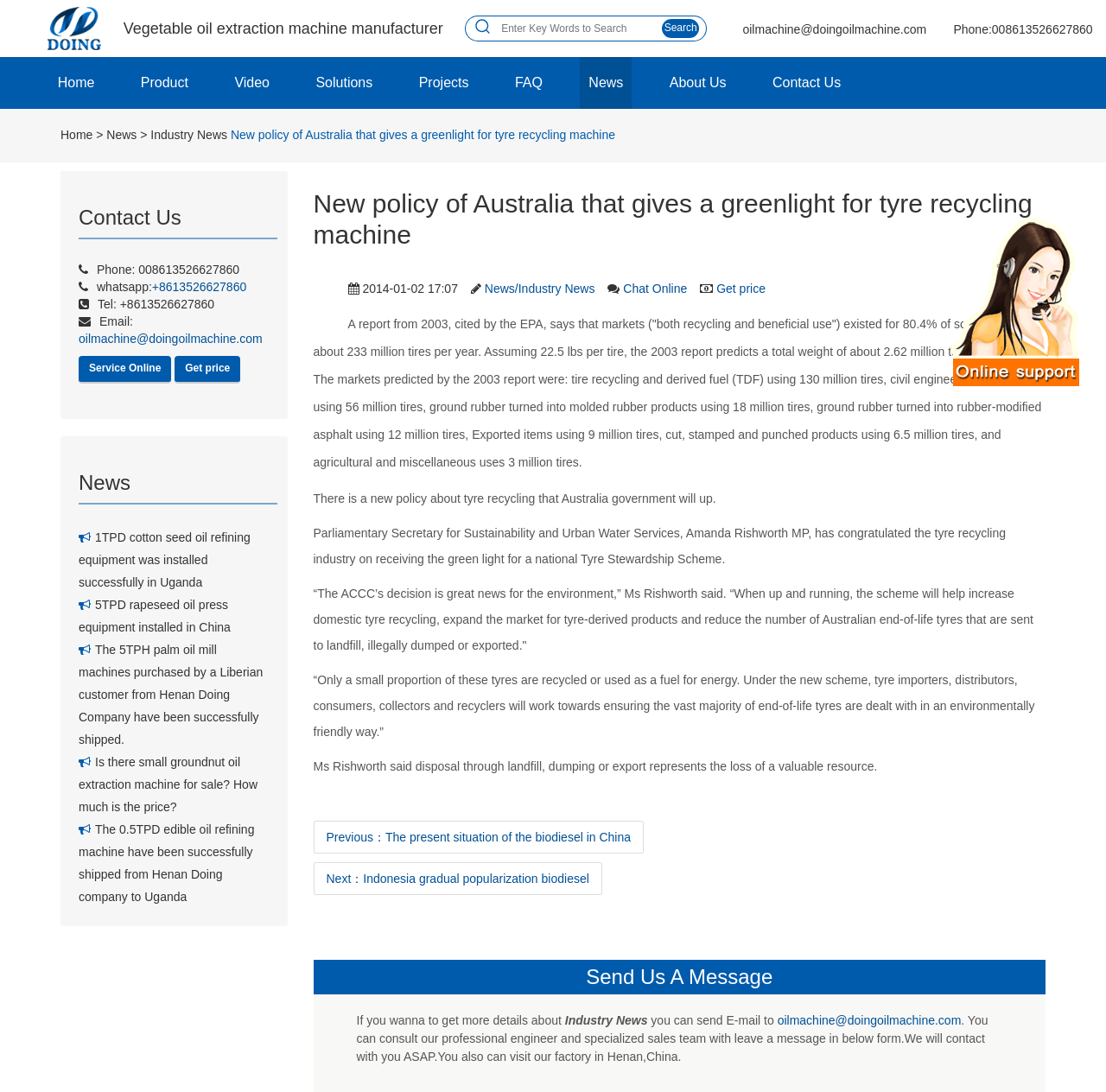Based on the image, please respond to the question with as much detail as possible:
What is the topic of the news article?

The topic of the news article is about a new policy related to tyre recycling, as indicated by the heading 'New policy of Australia that gives a greenlight for tyre recycling machine' and the subsequent paragraphs discussing the policy.